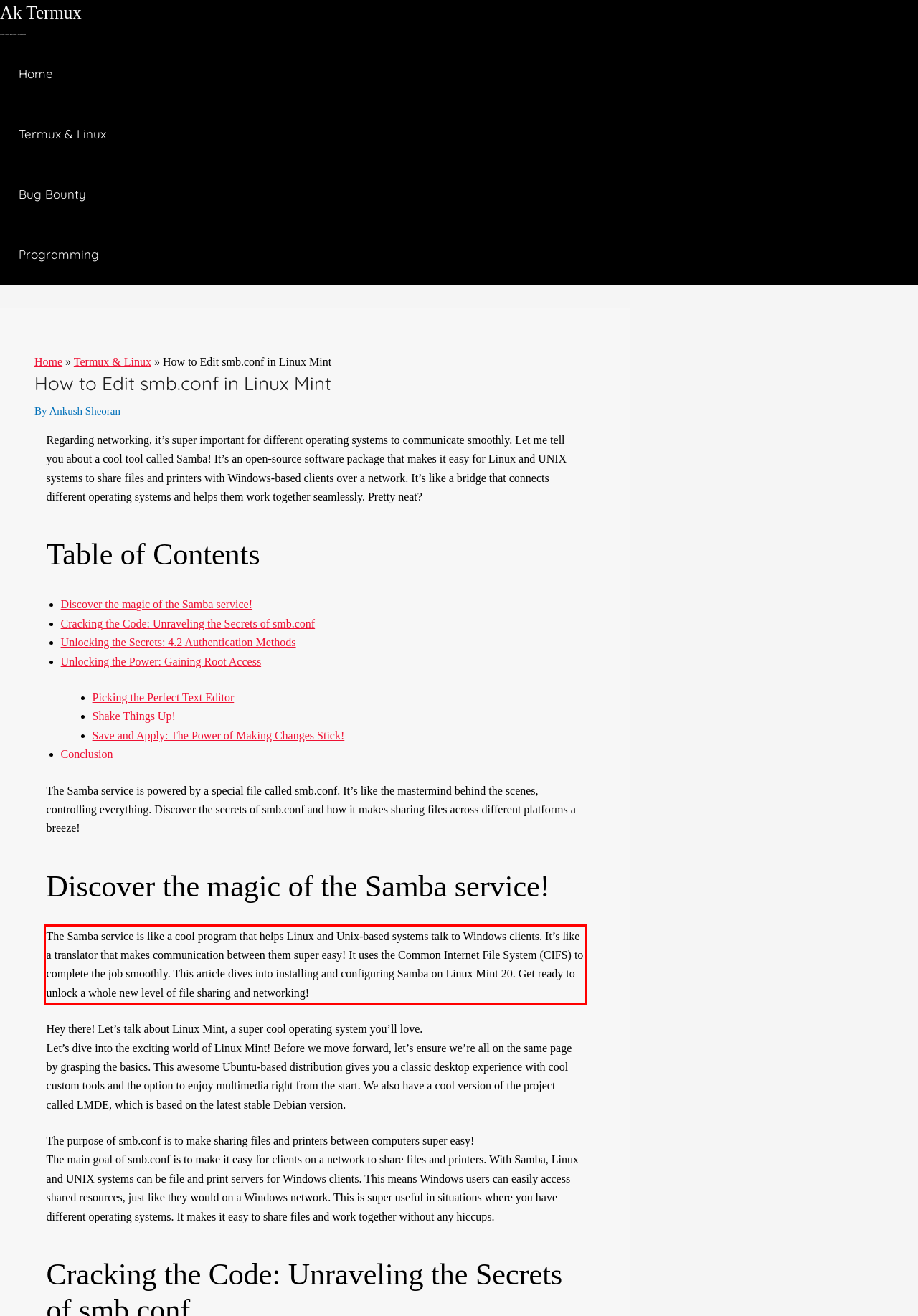Extract and provide the text found inside the red rectangle in the screenshot of the webpage.

The Samba service is like a cool program that helps Linux and Unix-based systems talk to Windows clients. It’s like a translator that makes communication between them super easy! It uses the Common Internet File System (CIFS) to complete the job smoothly. This article dives into installing and configuring Samba on Linux Mint 20. Get ready to unlock a whole new level of file sharing and networking!